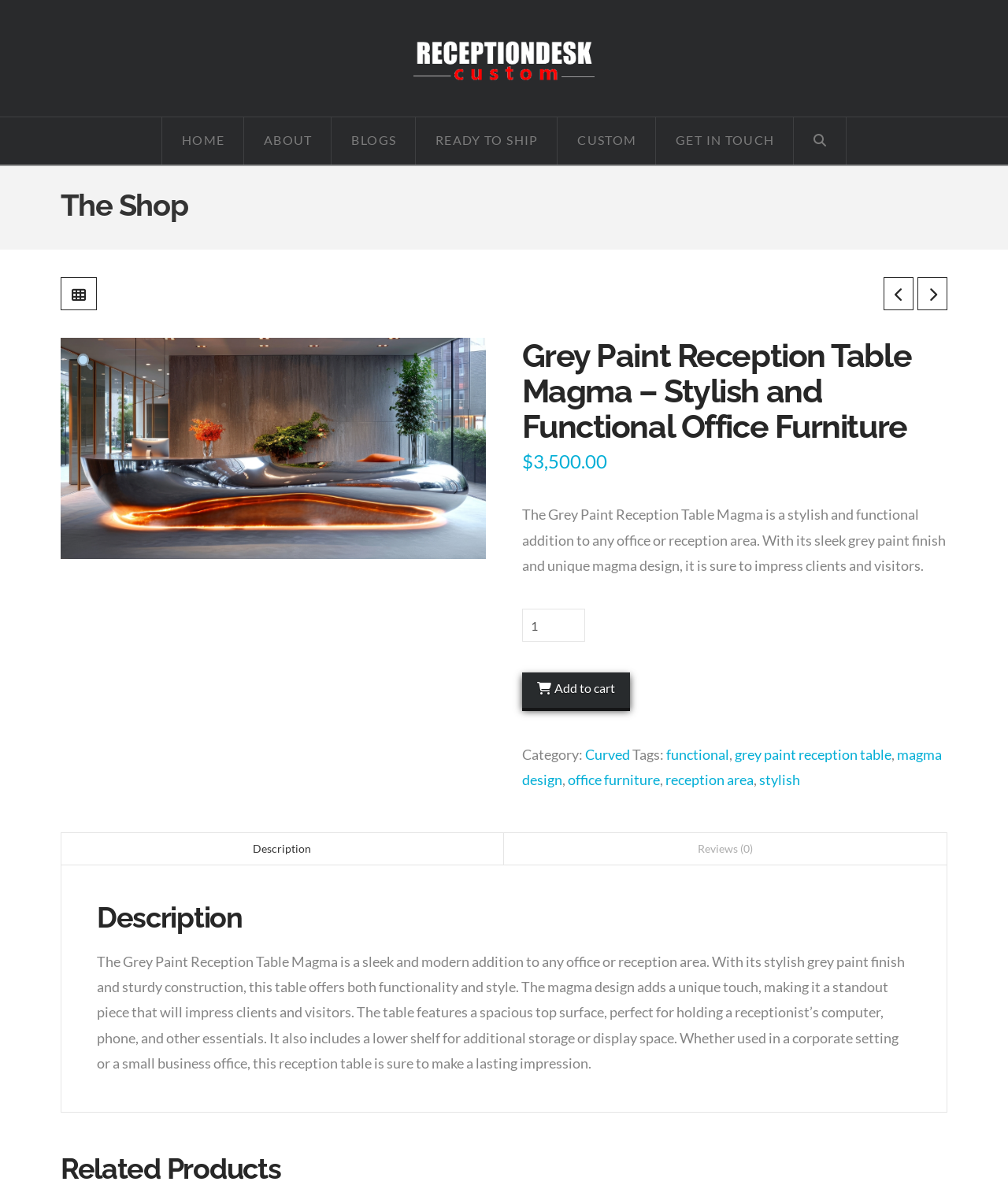Identify the bounding box coordinates of the specific part of the webpage to click to complete this instruction: "Click the 'HOME' link".

[0.16, 0.099, 0.242, 0.139]